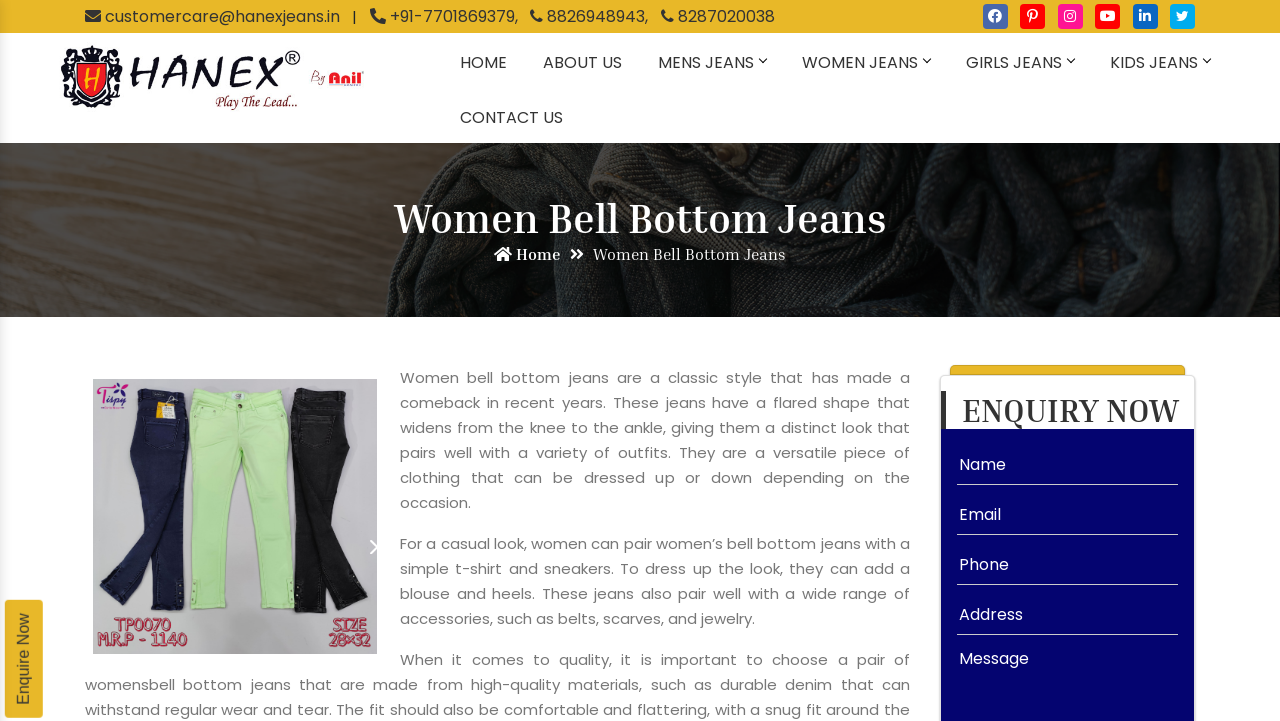How many types of jeans are listed in the top navigation menu?
Provide an in-depth answer to the question, covering all aspects.

I found the answer by looking at the top navigation menu, which lists the following types of jeans: HOME, ABOUT US, MENS JEANS, WOMEN JEANS, GIRLS JEANS, and KIDS JEANS. There are 5 types of jeans listed.